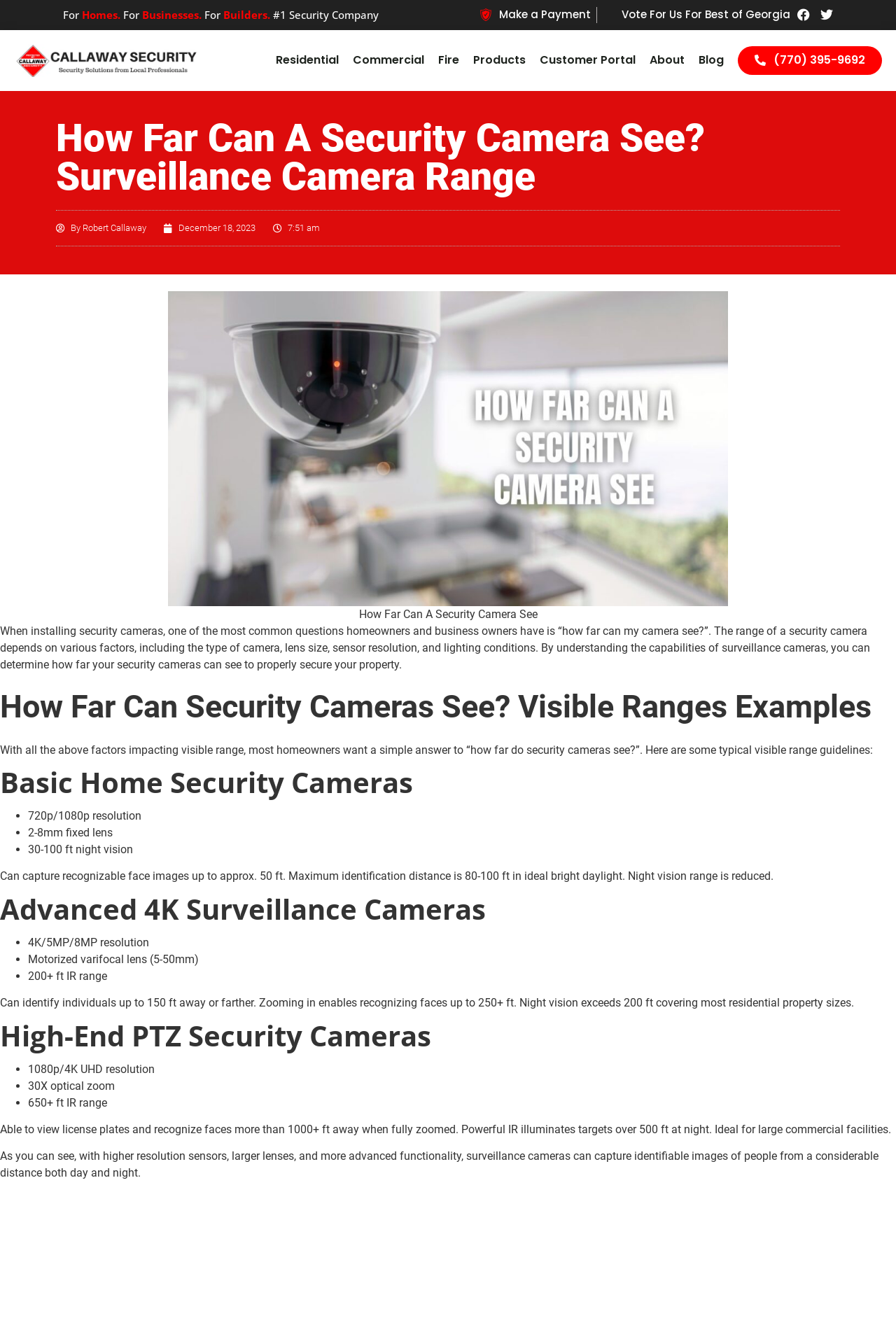Create an elaborate caption for the webpage.

This webpage is about the range of security cameras, specifically discussing how far they can see and the factors that affect their visibility. At the top, there is a header with the title "How Far Can A Security Camera See? Surveillance Camera Range" and a brief introduction to the topic. Below the header, there are several links to different sections of the website, including "Residential", "Commercial", "Fire", and "Products", as well as a customer portal and a blog.

To the right of these links, there is a section with social media links, a phone number, and a "Make a Payment" button. Above this section, there is a logo with the text "callaway security" and an image of a security camera.

The main content of the webpage starts with a heading that asks the question "How Far Can A Security Camera See?" and provides a brief overview of the factors that affect a security camera's range, including the type of camera, lens size, sensor resolution, and lighting conditions.

Below this introduction, there is a figure with an image of a security camera and a caption that explains how the range of a security camera depends on various factors. The image takes up most of the width of the page.

The next section is divided into three subheadings: "Basic Home Security Cameras", "Advanced 4K Surveillance Cameras", and "High-End PTZ Security Cameras". Each subheading is followed by a list of features and specifications for each type of camera, including resolution, lens size, and night vision range. There are also paragraphs of text that explain the capabilities of each type of camera, including how far they can capture recognizable face images and identify individuals.

Throughout the webpage, there are several headings and subheadings that break up the content and make it easier to read. The text is well-organized and easy to follow, with clear explanations of the different types of security cameras and their capabilities.